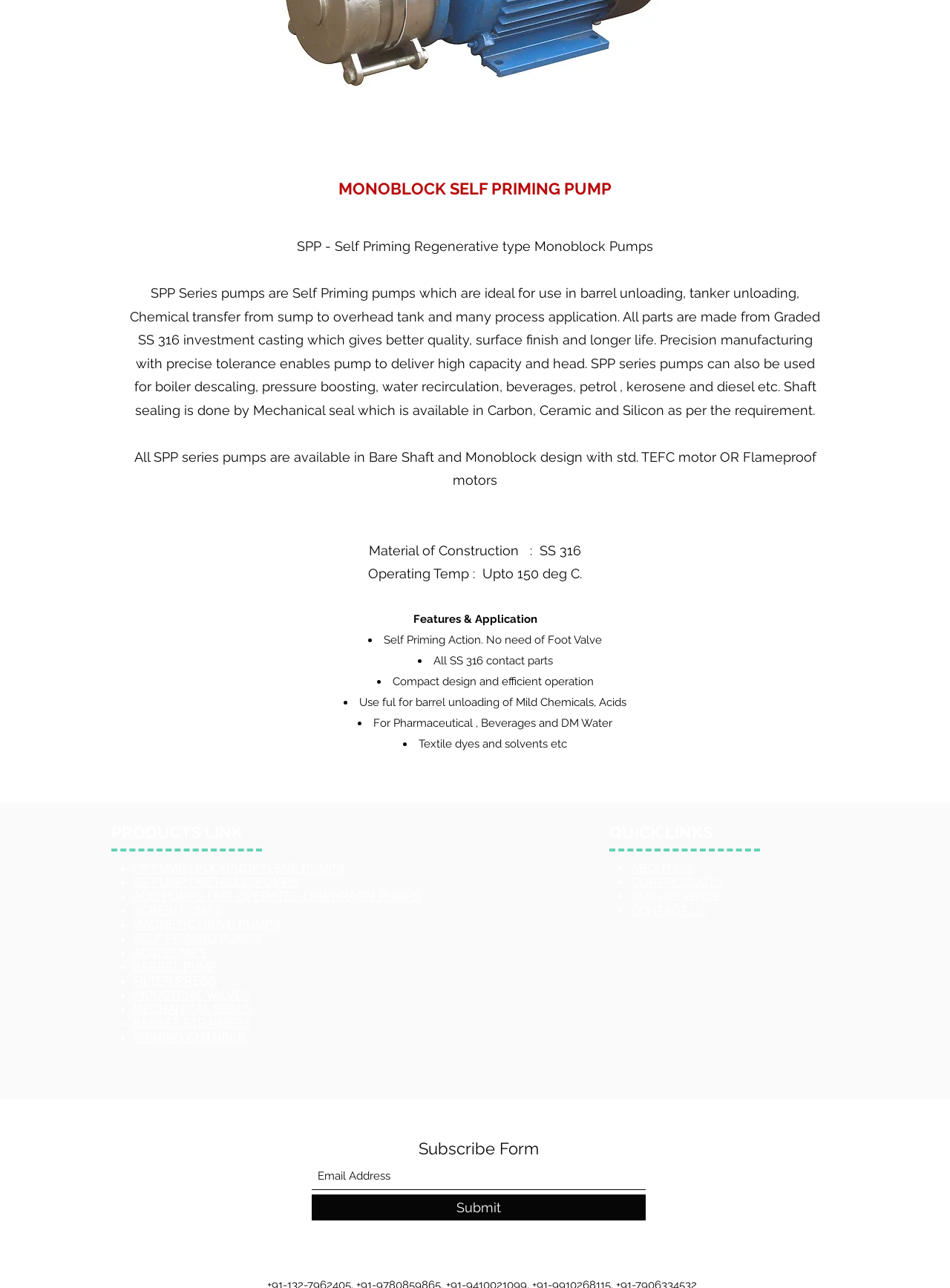What type of motor is available for SPP series pumps?
Examine the image and give a concise answer in one word or a short phrase.

TEFC motor OR Flameproof motors